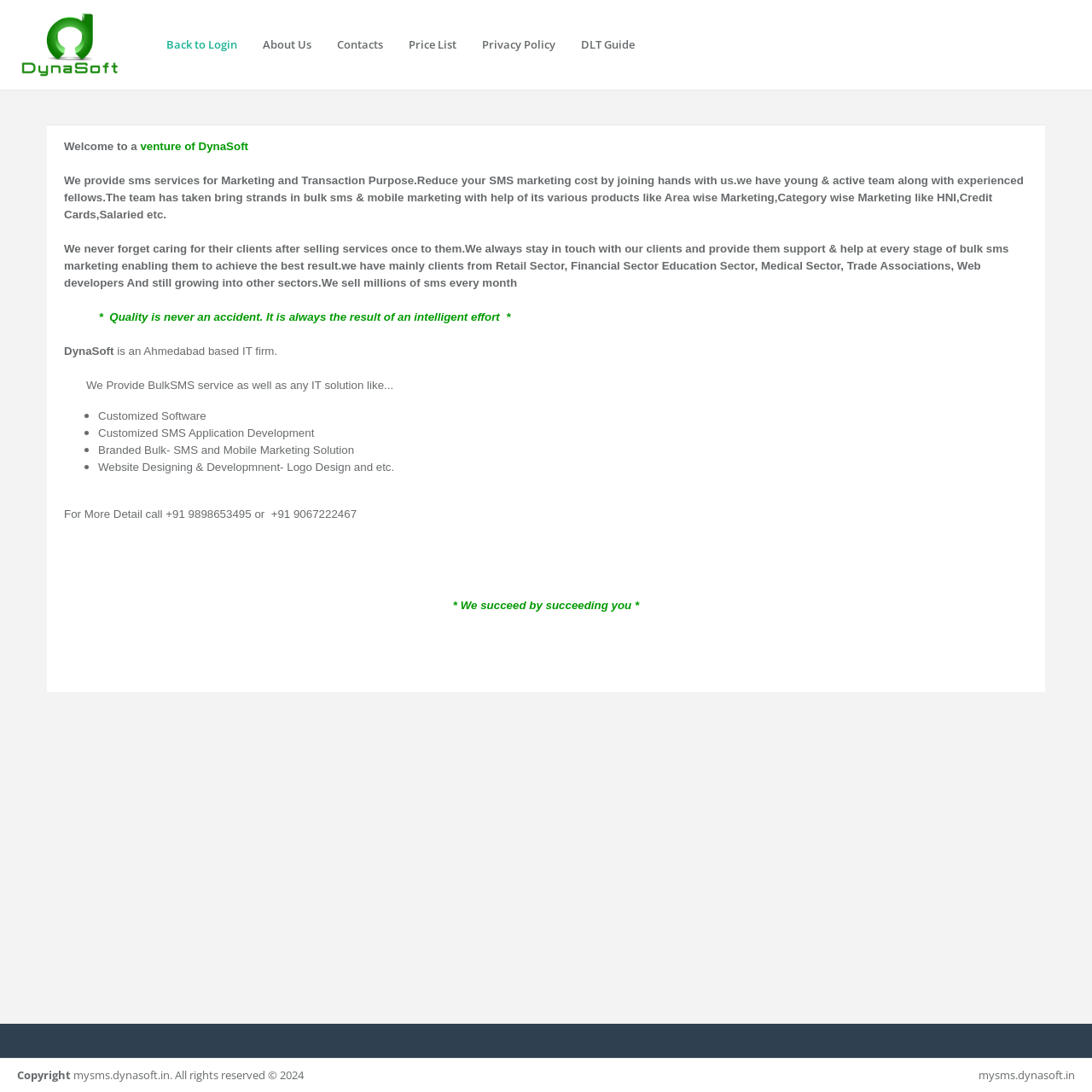What is the company's philosophy?
With the help of the image, please provide a detailed response to the question.

The company's philosophy is mentioned in the static text '* Quality is never an accident. It is always the result of an intelligent effort *', which suggests that the company values quality and believes it is the result of deliberate effort.